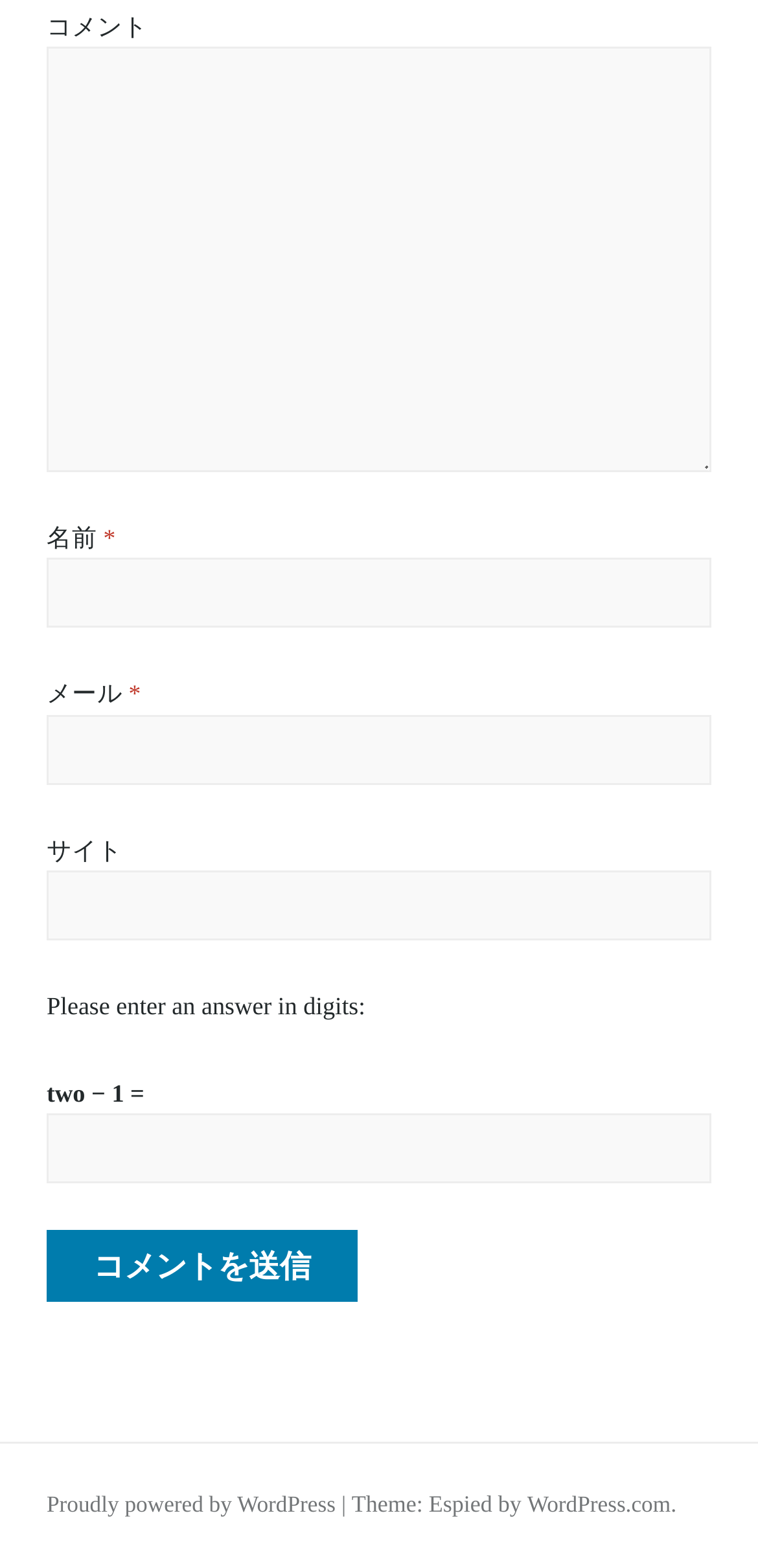Kindly provide the bounding box coordinates of the section you need to click on to fulfill the given instruction: "Input your name".

[0.062, 0.356, 0.938, 0.401]